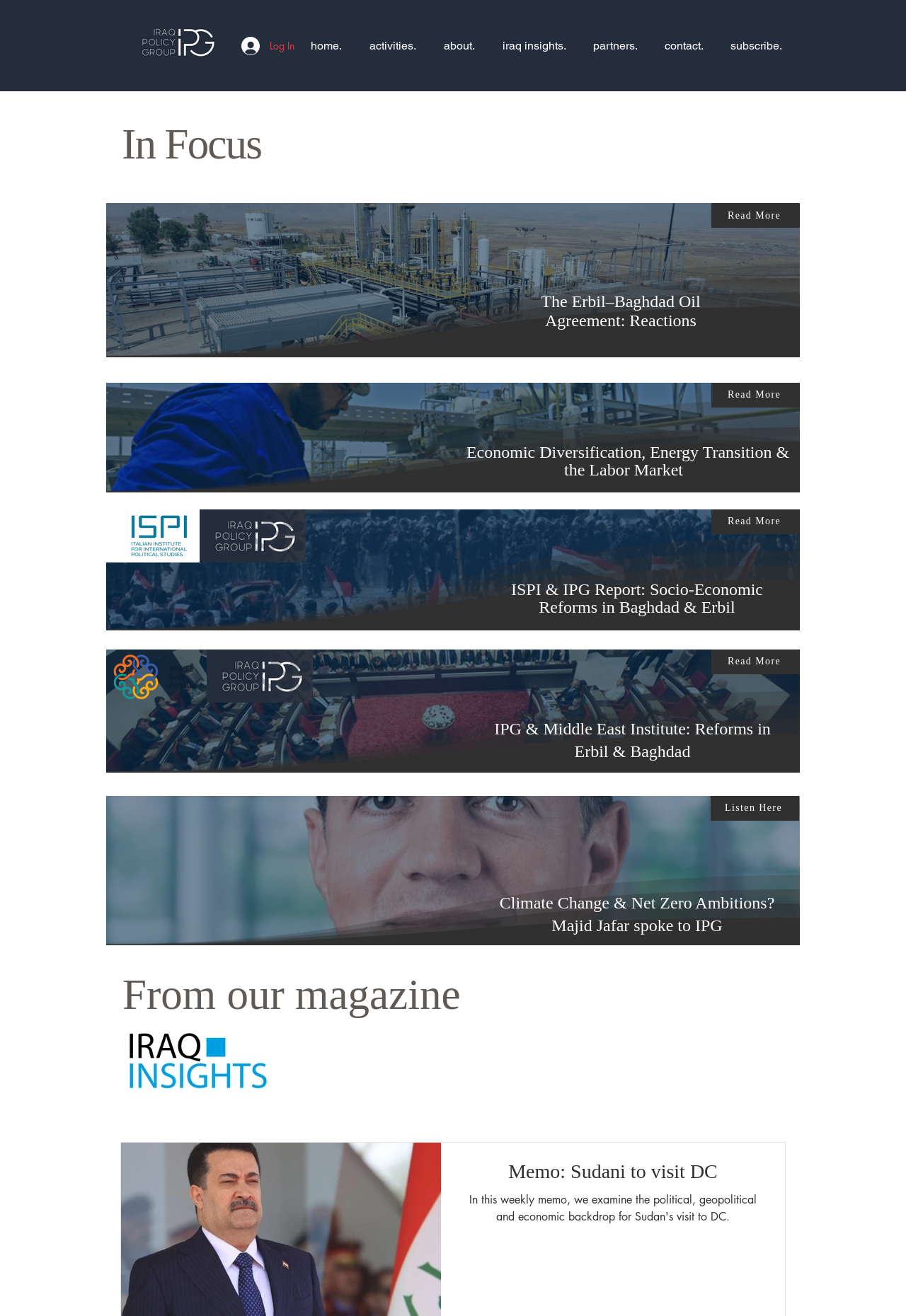Provide a thorough summary of the webpage.

The webpage is the homepage of the Iraq Policy Group, a premier hub and platform for analysis on Iraq. At the top left, there is a logo image, accompanied by a link to the homepage. To the right of the logo, there is a navigation menu with links to various sections of the website, including "home", "activities", "about", "iraq insights", "partners", "contact", and "subscribe". Below the navigation menu, there is a "Log In" button.

The main content of the page is divided into several sections. The first section is titled "In Focus" and features a large image related to the Erbil-Baghdad oil agreement, accompanied by a brief summary and a "Read More" link. Below this section, there are three more sections, each featuring a large image, a brief summary, and a "Read More" link. These sections appear to be highlighting different articles or reports, including one on economic diversification and energy transition, another on socio-economic reforms in Baghdad and Erbil, and a third on climate change and net zero ambitions.

To the right of these sections, there is a smaller image of a logo, likely representing a partner organization. Below this image, there is a section titled "From our magazine", which features a link to an article titled "Memo: Sudani to visit DC".

Overall, the webpage appears to be a news or analysis website, with a focus on providing in-depth information and insights on various topics related to Iraq.